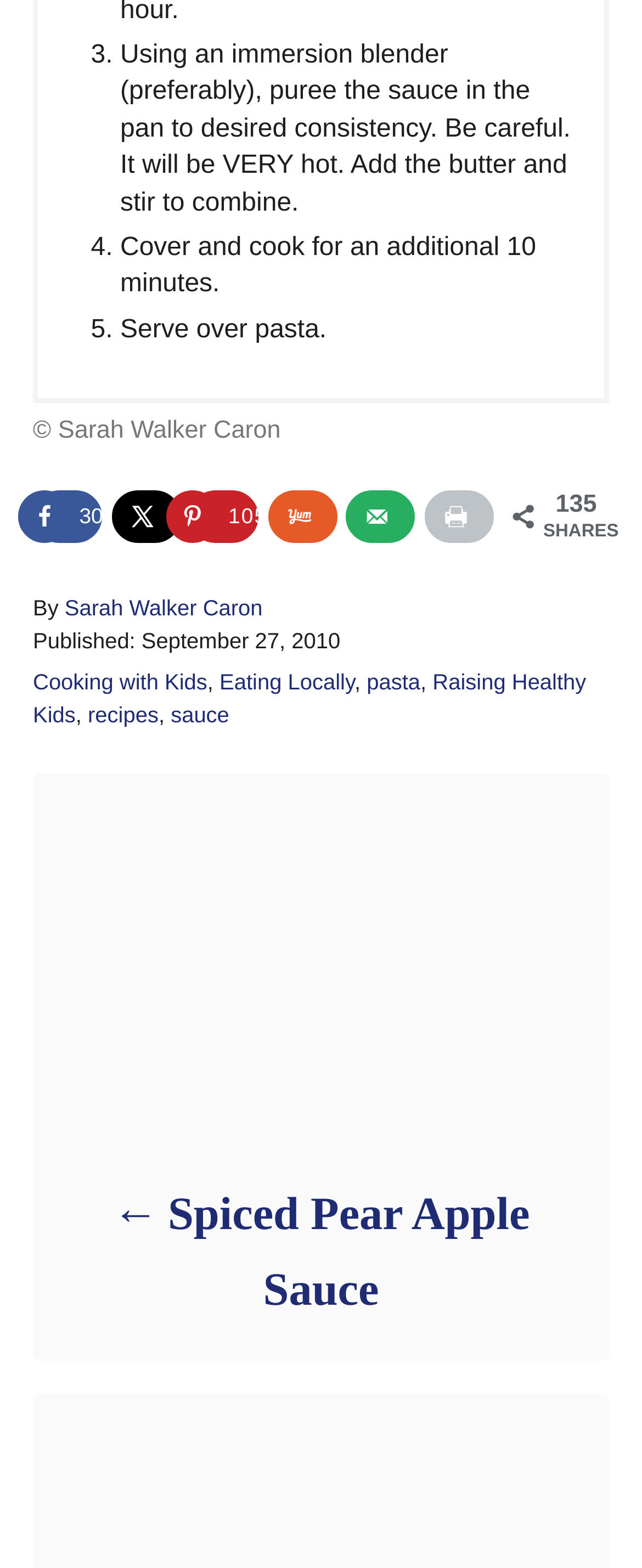How many shares does this recipe have?
Could you answer the question with a detailed and thorough explanation?

I found the share count by looking at the social media section of the webpage, where it says '135 SHARES'.